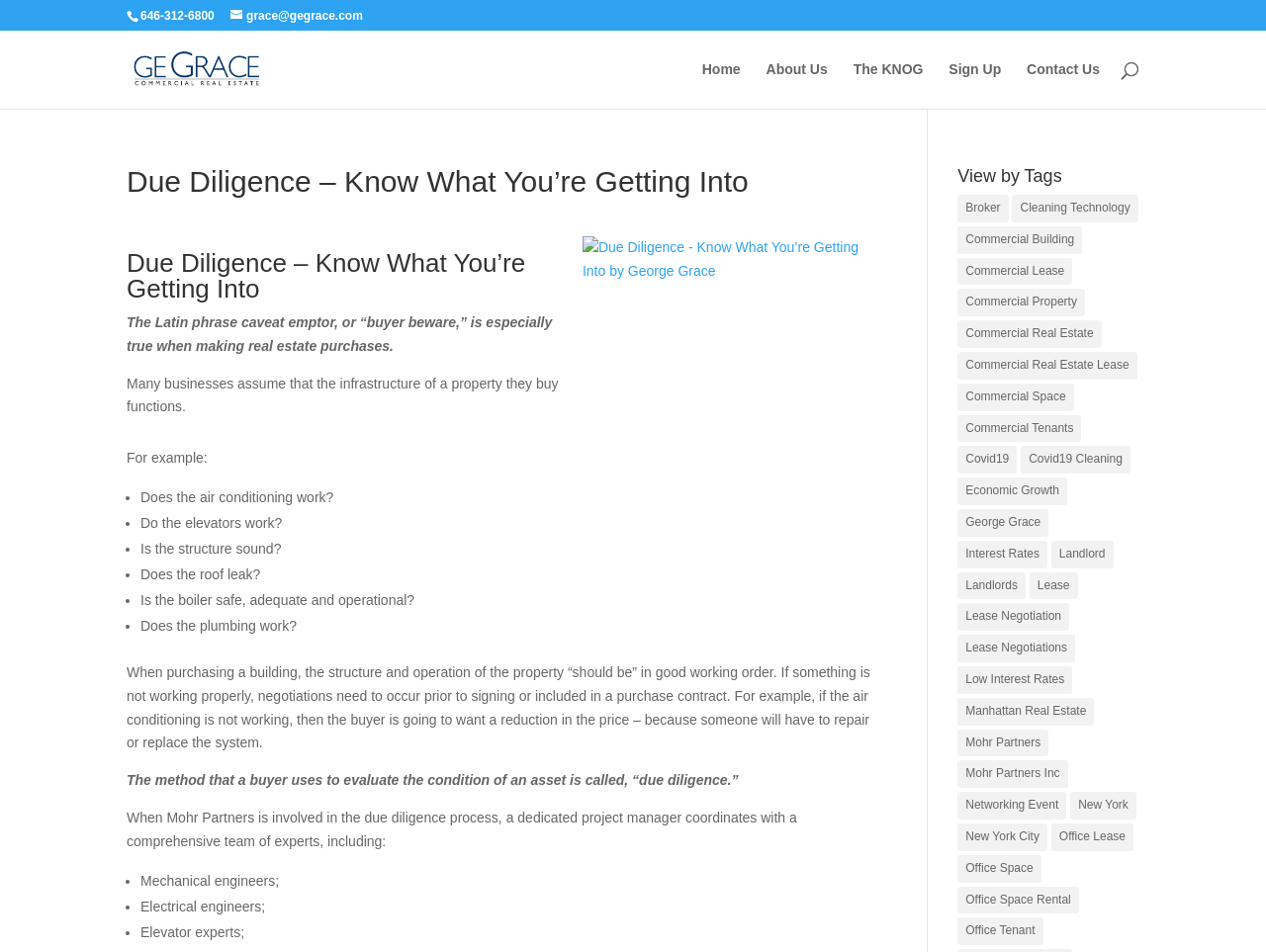Determine the bounding box coordinates of the clickable element to complete this instruction: "Read about due diligence". Provide the coordinates in the format of four float numbers between 0 and 1, [left, top, right, bottom].

[0.1, 0.261, 0.415, 0.319]